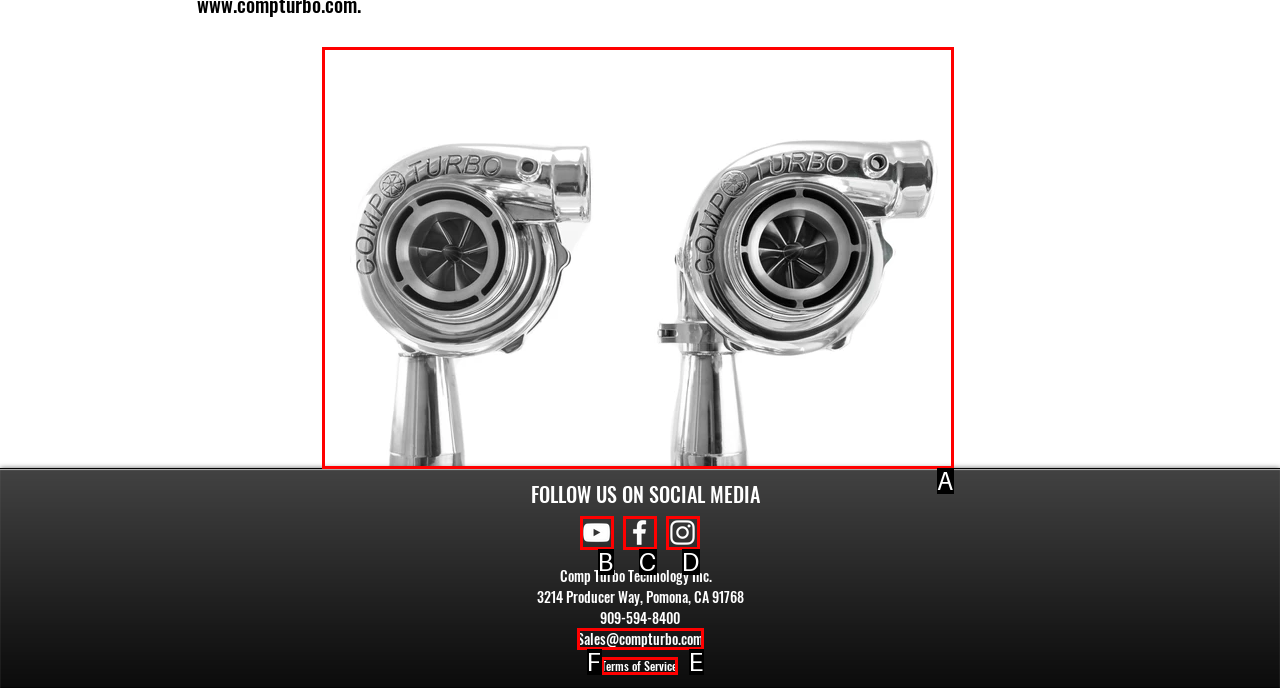Identify the HTML element that matches the description: Terms of Service. Provide the letter of the correct option from the choices.

F